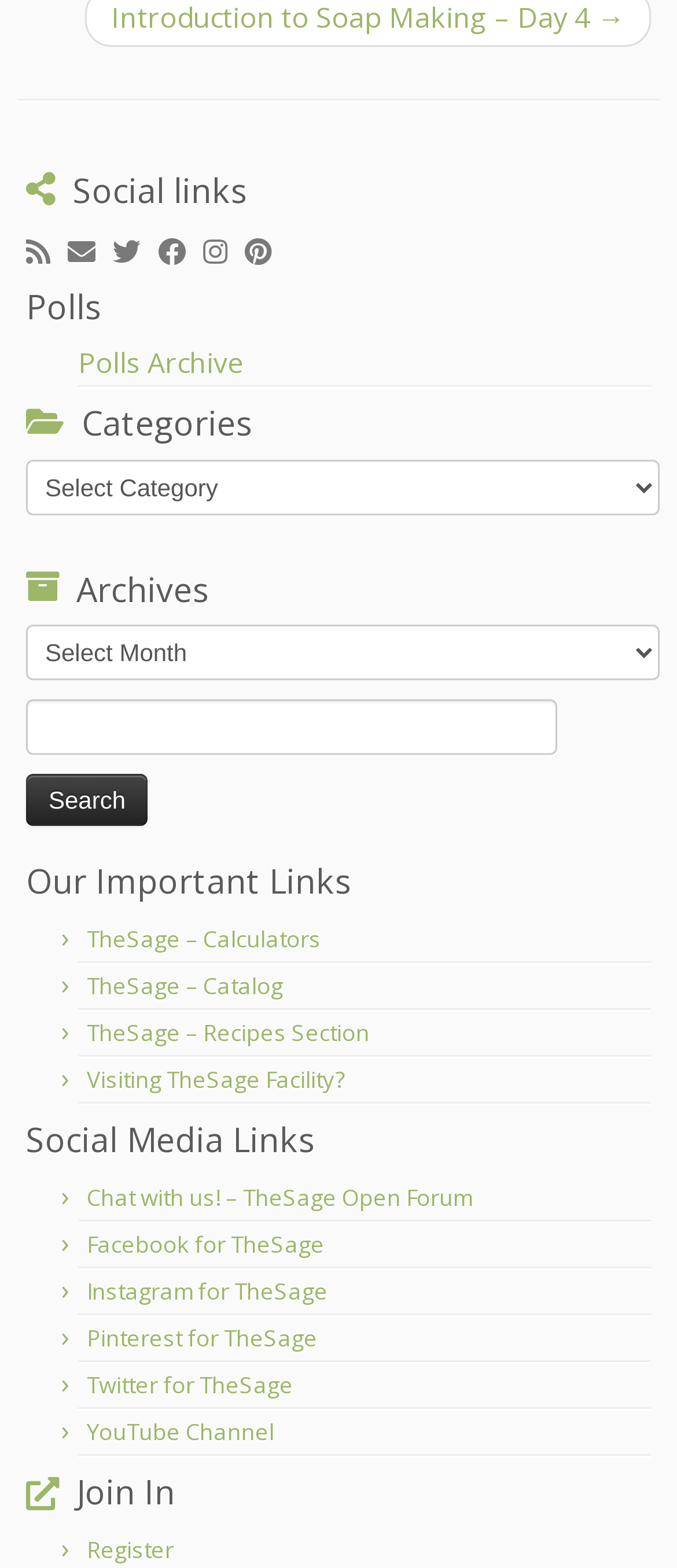Please determine the bounding box coordinates of the element's region to click in order to carry out the following instruction: "Search for something". The coordinates should be four float numbers between 0 and 1, i.e., [left, top, right, bottom].

[0.038, 0.446, 0.823, 0.481]